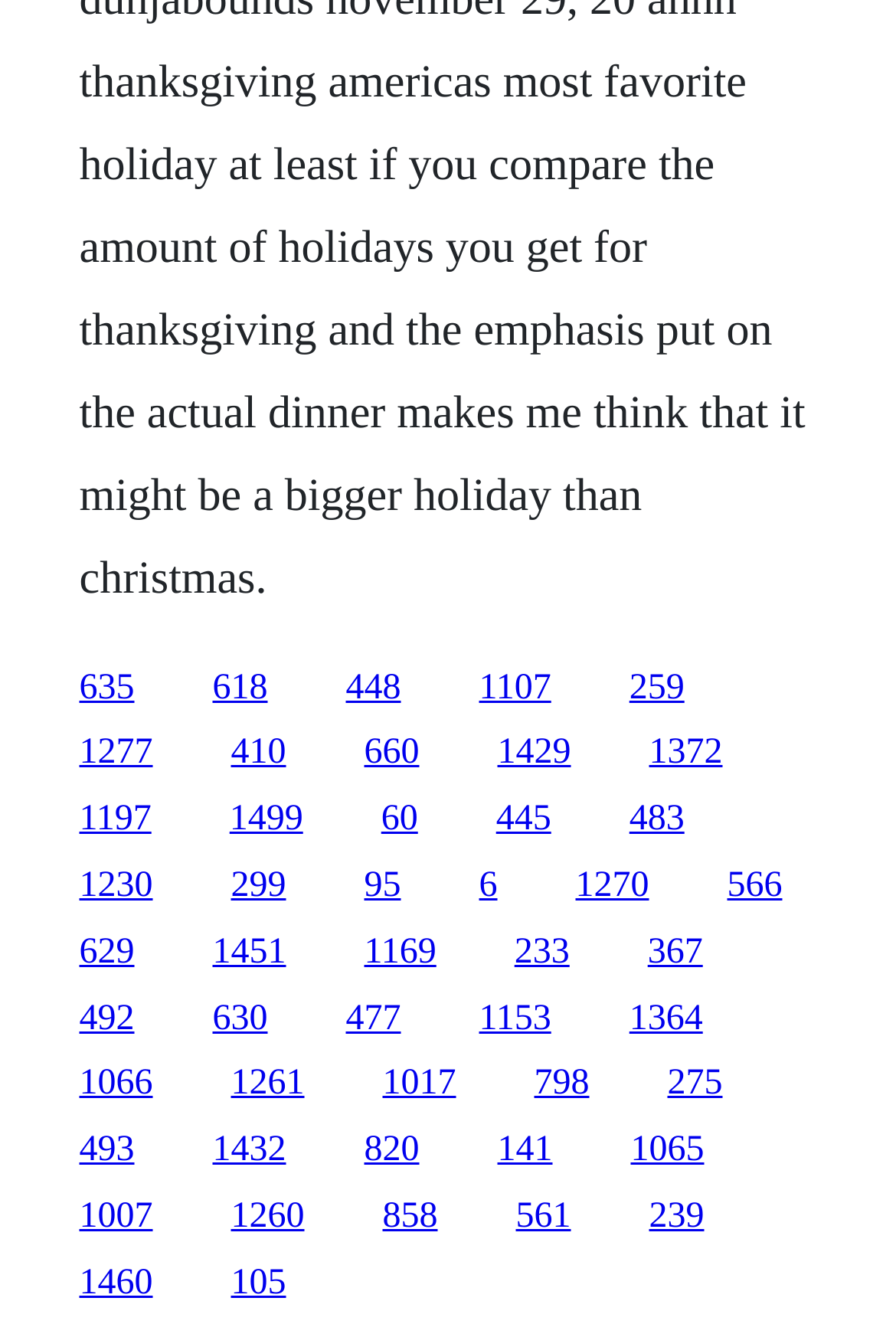Please identify the coordinates of the bounding box that should be clicked to fulfill this instruction: "click the first link".

[0.088, 0.499, 0.15, 0.529]